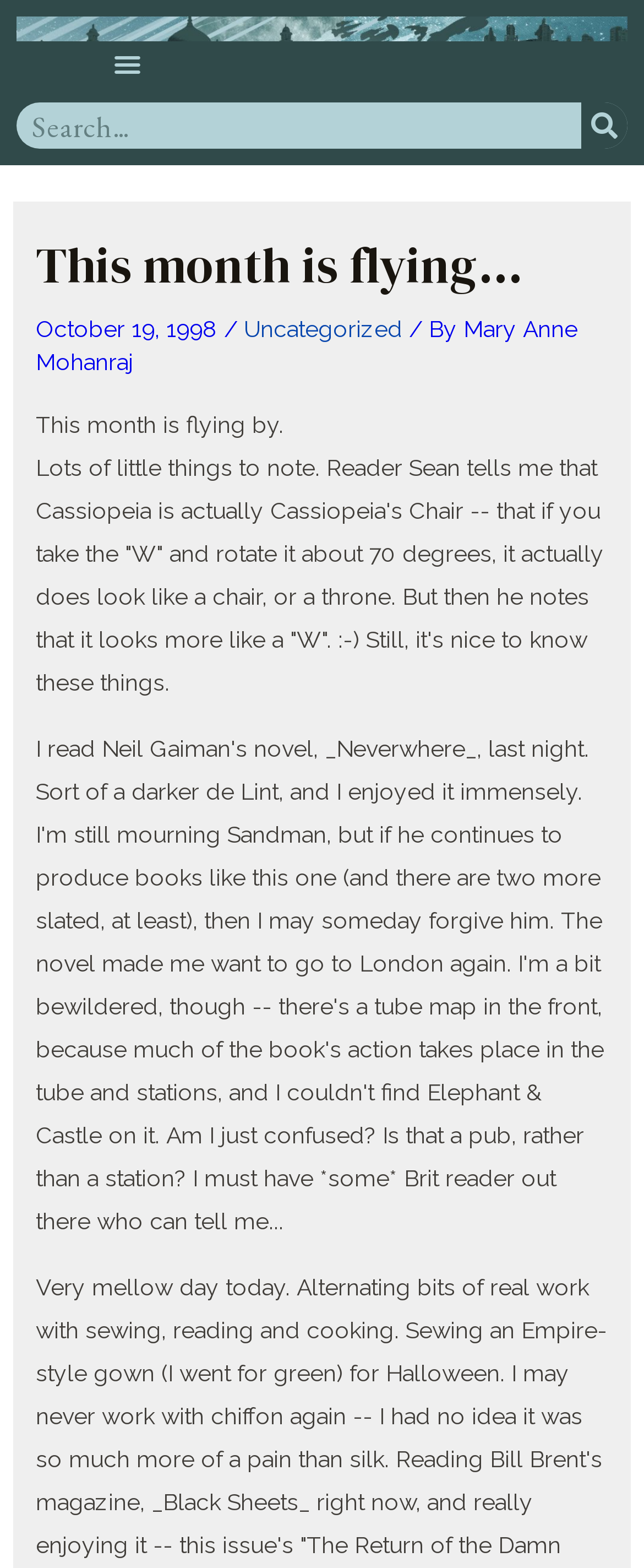Predict the bounding box for the UI component with the following description: "Menu".

[0.165, 0.029, 0.23, 0.055]